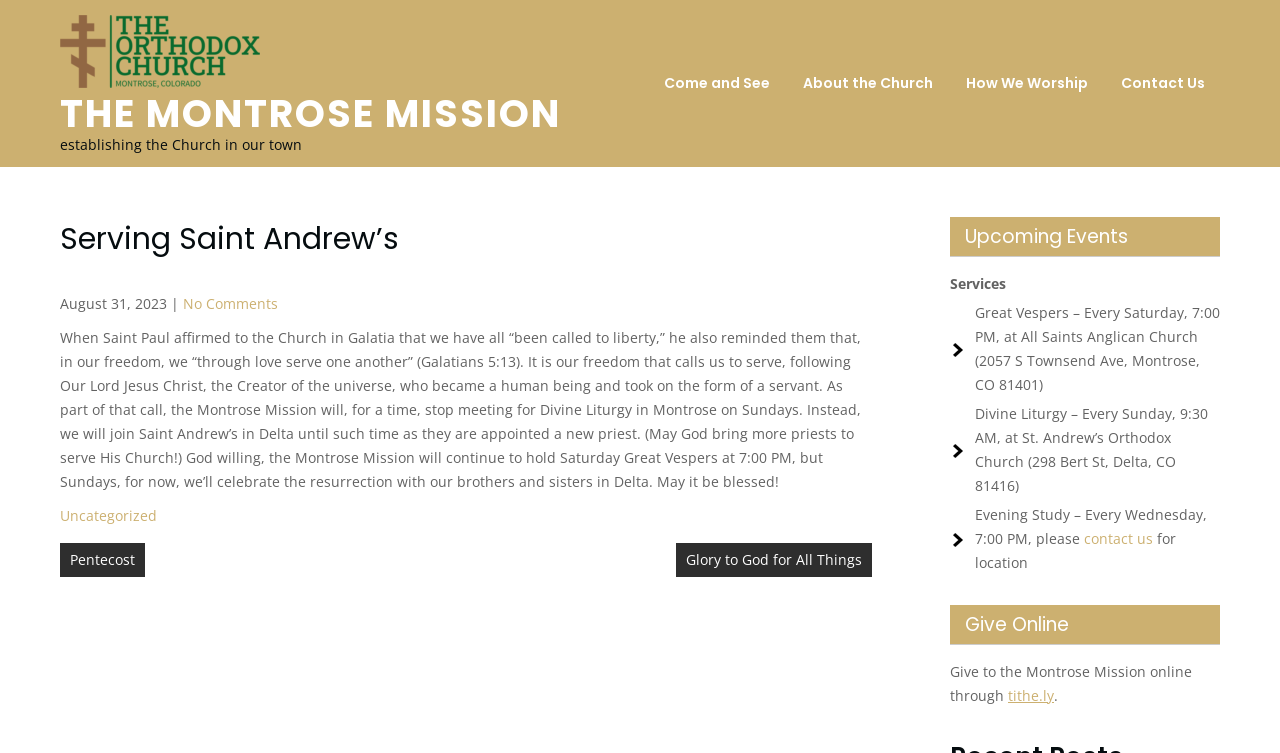What is the name of the church?
Refer to the image and provide a one-word or short phrase answer.

The Montrose Mission